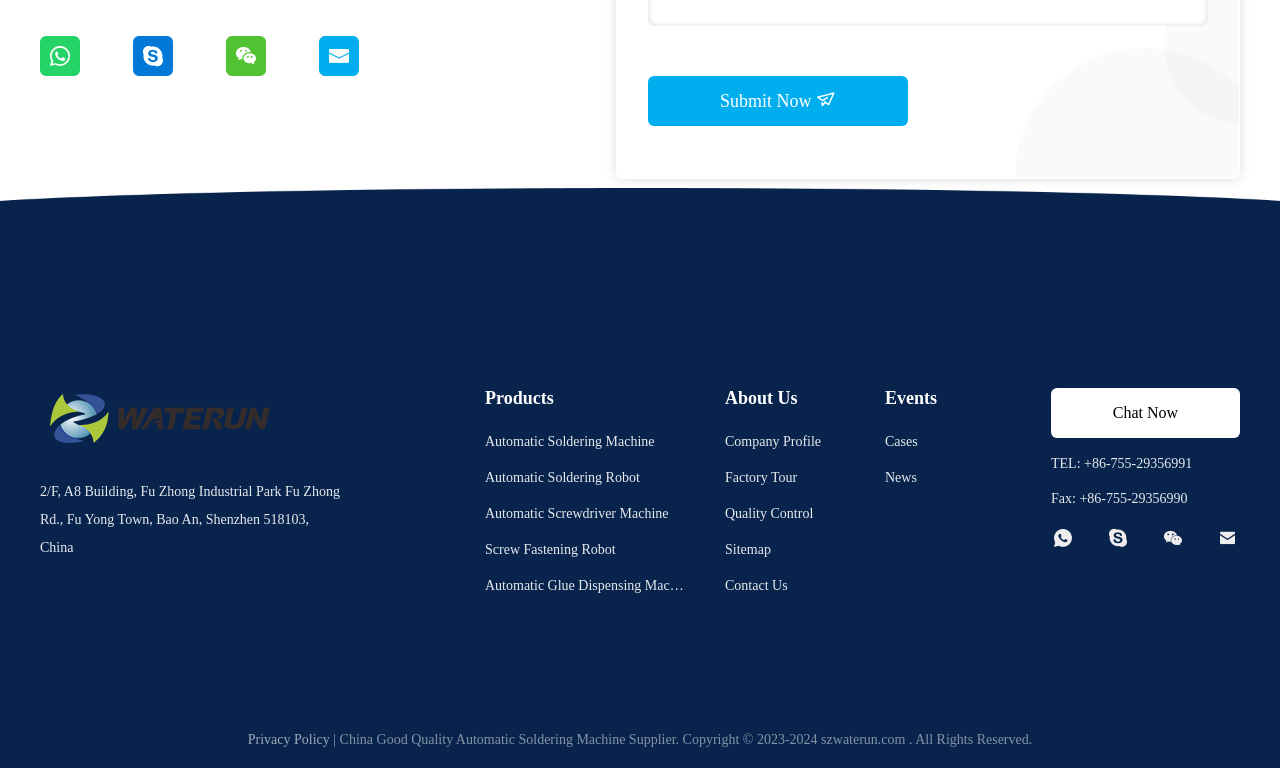Determine the bounding box coordinates of the clickable region to execute the instruction: "Click the Submit Now button". The coordinates should be four float numbers between 0 and 1, denoted as [left, top, right, bottom].

[0.506, 0.099, 0.709, 0.164]